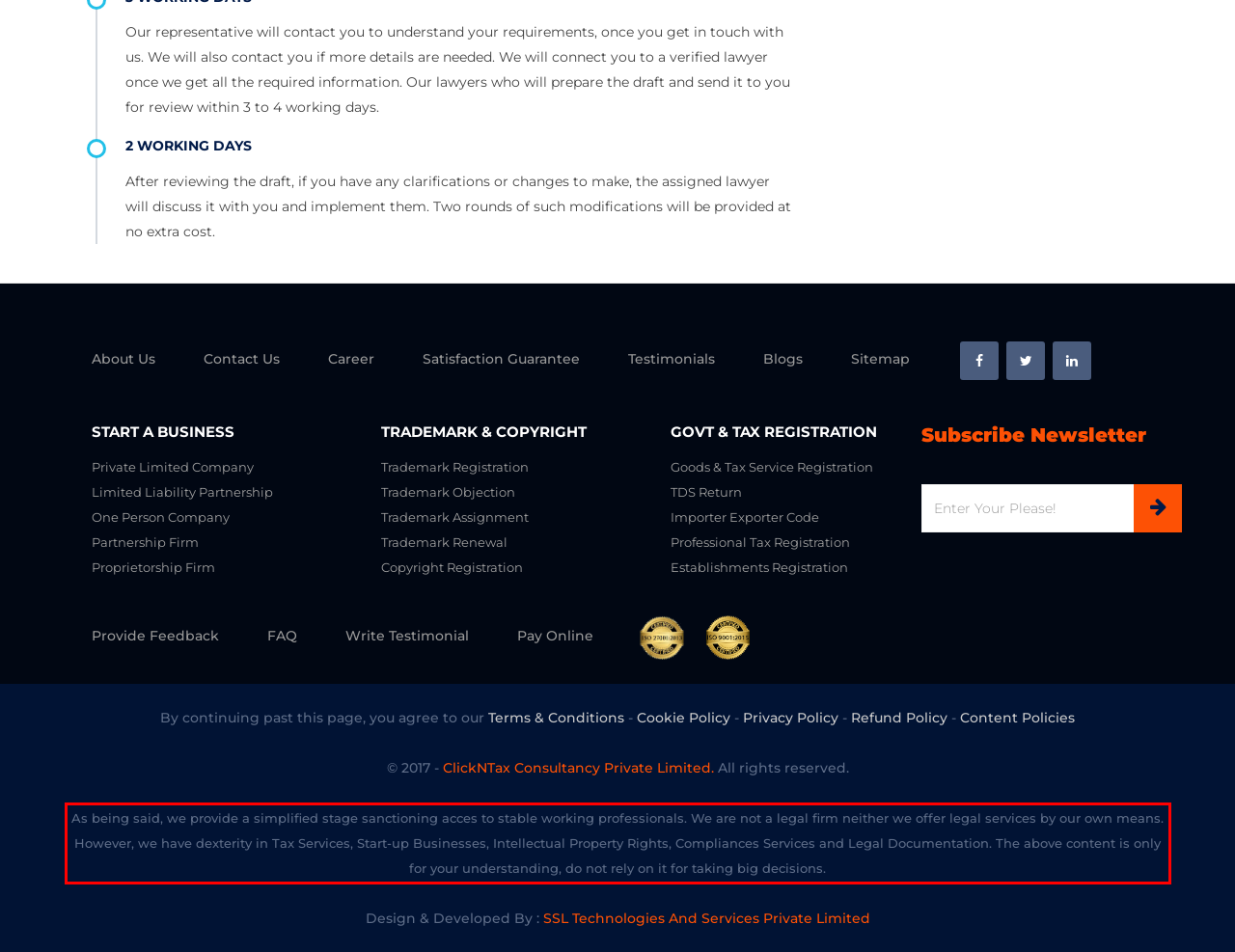Please use OCR to extract the text content from the red bounding box in the provided webpage screenshot.

As being said, we provide a simplified stage sanctioning acces to stable working professionals. We are not a legal firm neither we offer legal services by our own means. However, we have dexterity in Tax Services, Start-up Businesses, Intellectual Property Rights, Compliances Services and Legal Documentation. The above content is only for your understanding, do not rely on it for taking big decisions.